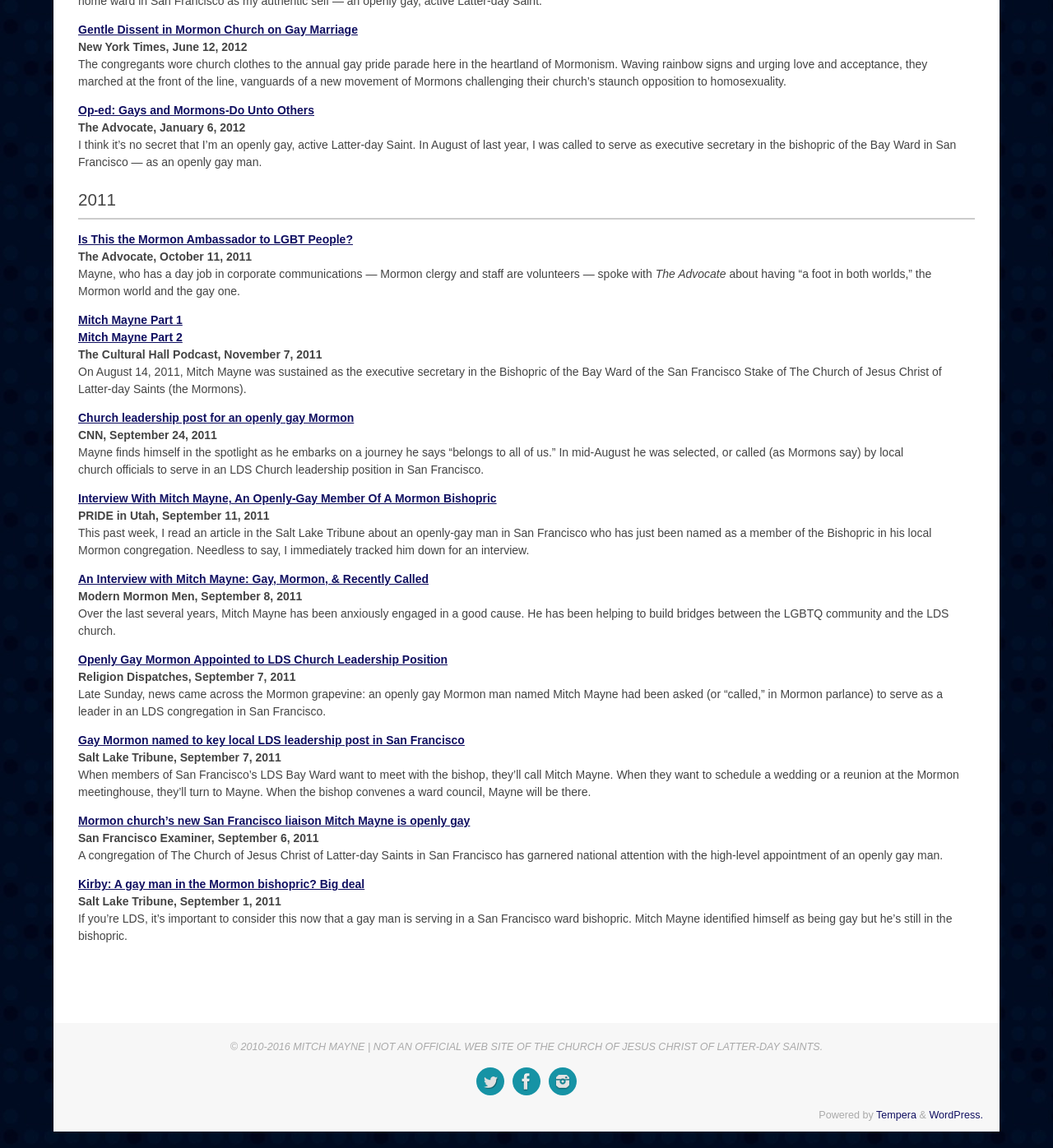What social media platforms are linked on the webpage?
Look at the screenshot and provide an in-depth answer.

I found three social media links on the webpage, which are Twitter, Facebook, and Instagram, indicating that the person or organization behind the webpage has a presence on these platforms.